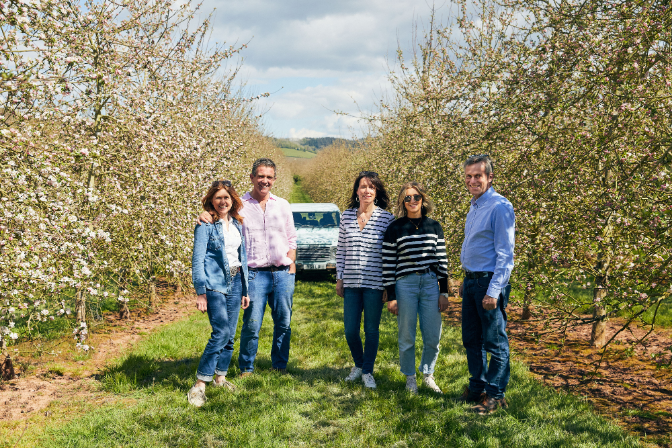What is symbolized by the flowering branches?
Kindly give a detailed and elaborate answer to the question.

The caption states that the orchard, filled with flowering branches, symbolizes the fresh ingredients sourced by the company, highlighting their connection to their farming roots.